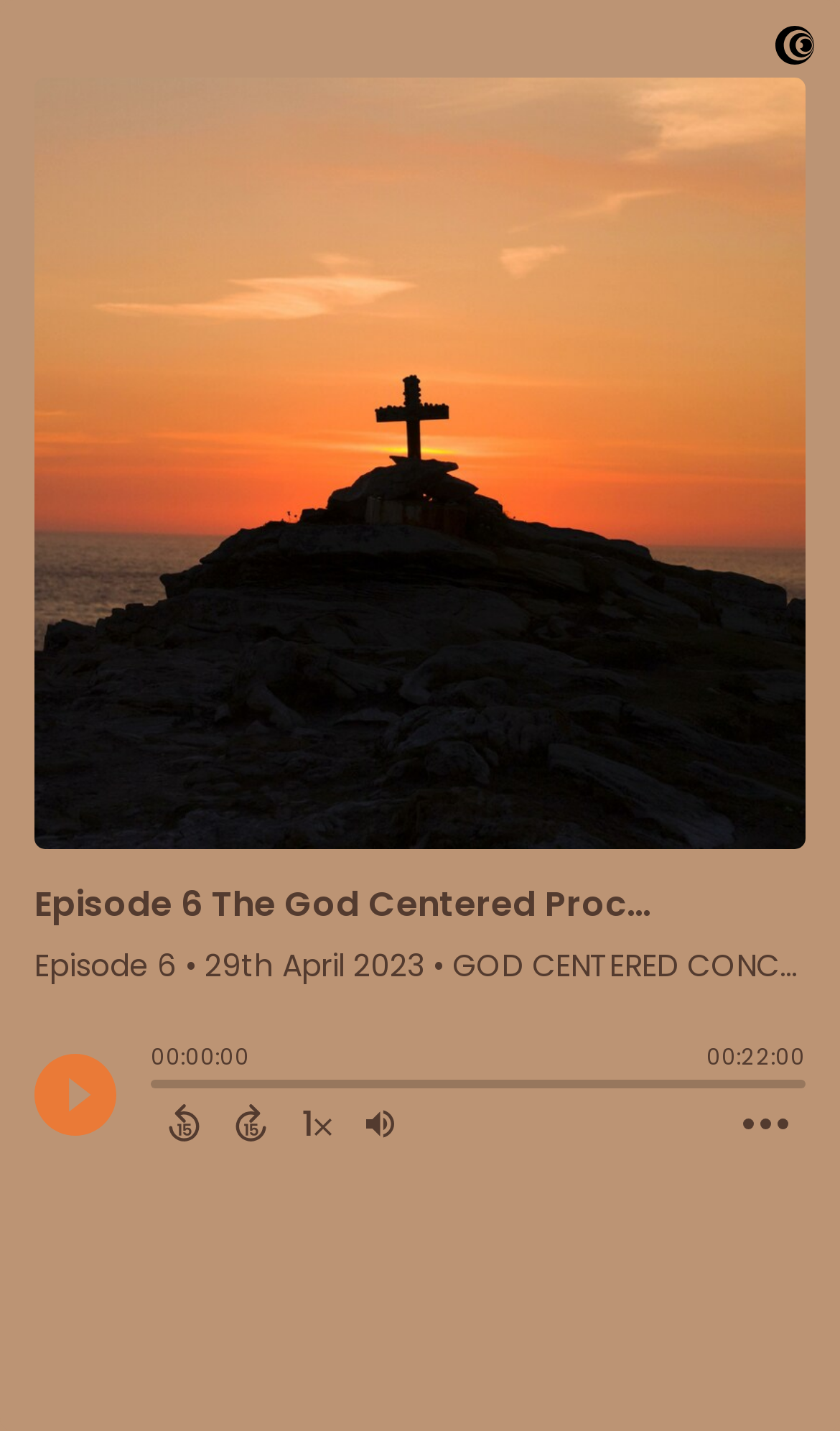Can you look at the image and give a comprehensive answer to the question:
What is the function of the button with an image of a triangle?

The button with an image of a triangle is a play button, which can be found at the top of the webpage. When clicked, it will play the episode.